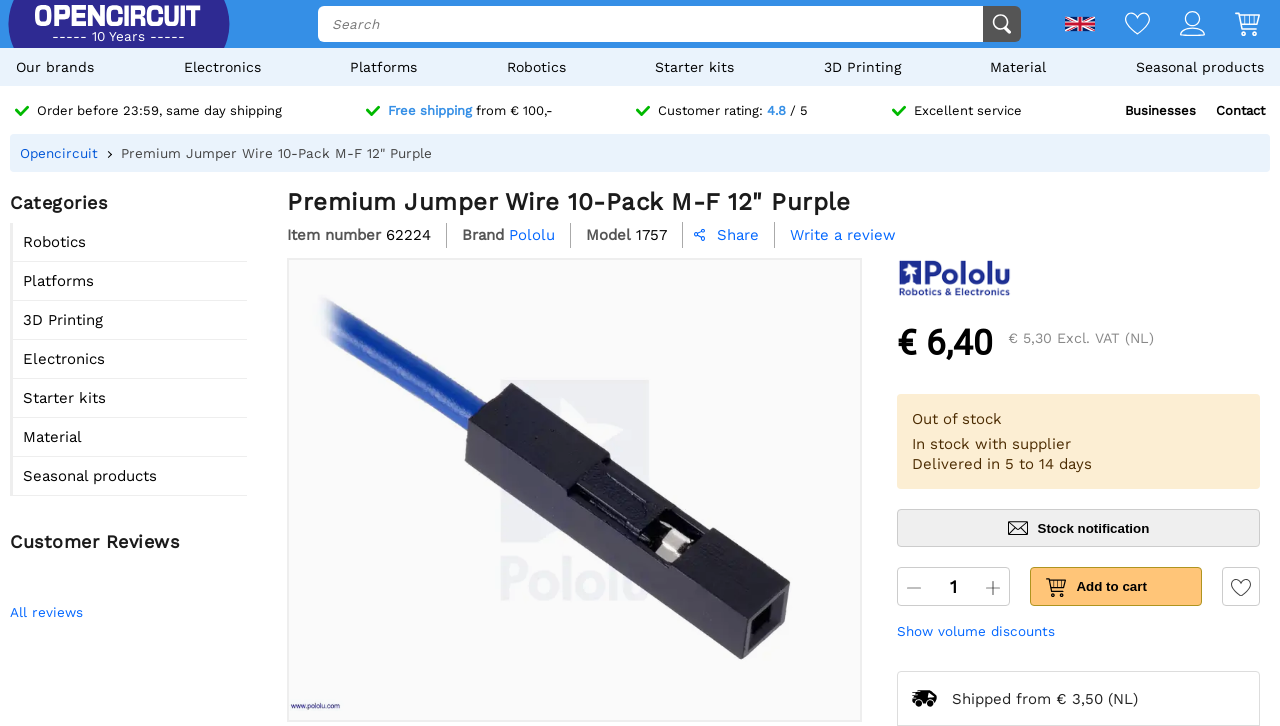Respond with a single word or phrase:
What is the product category of 'Robotics'?

Link